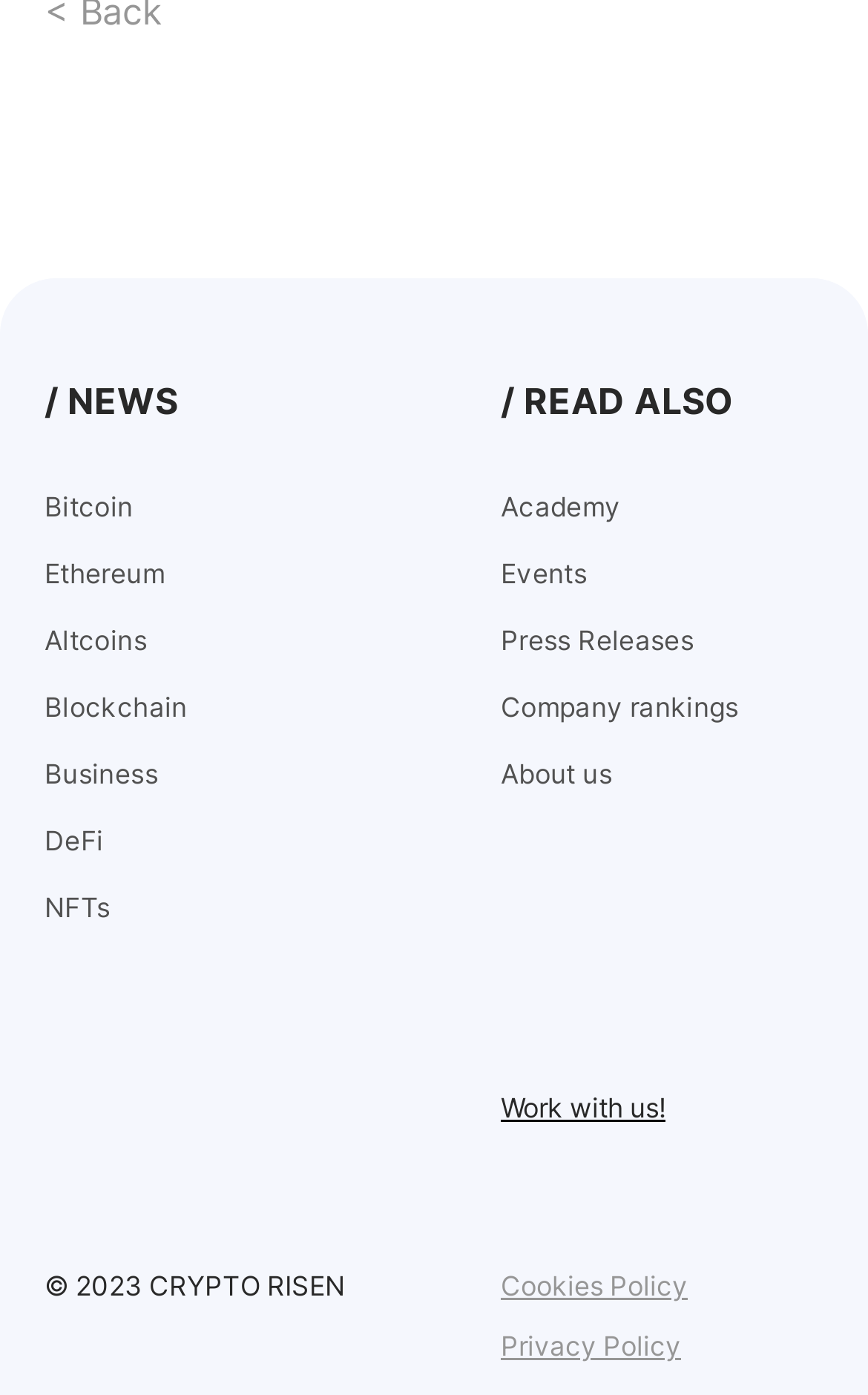What are the main categories on this webpage? Analyze the screenshot and reply with just one word or a short phrase.

NEWS, READ ALSO